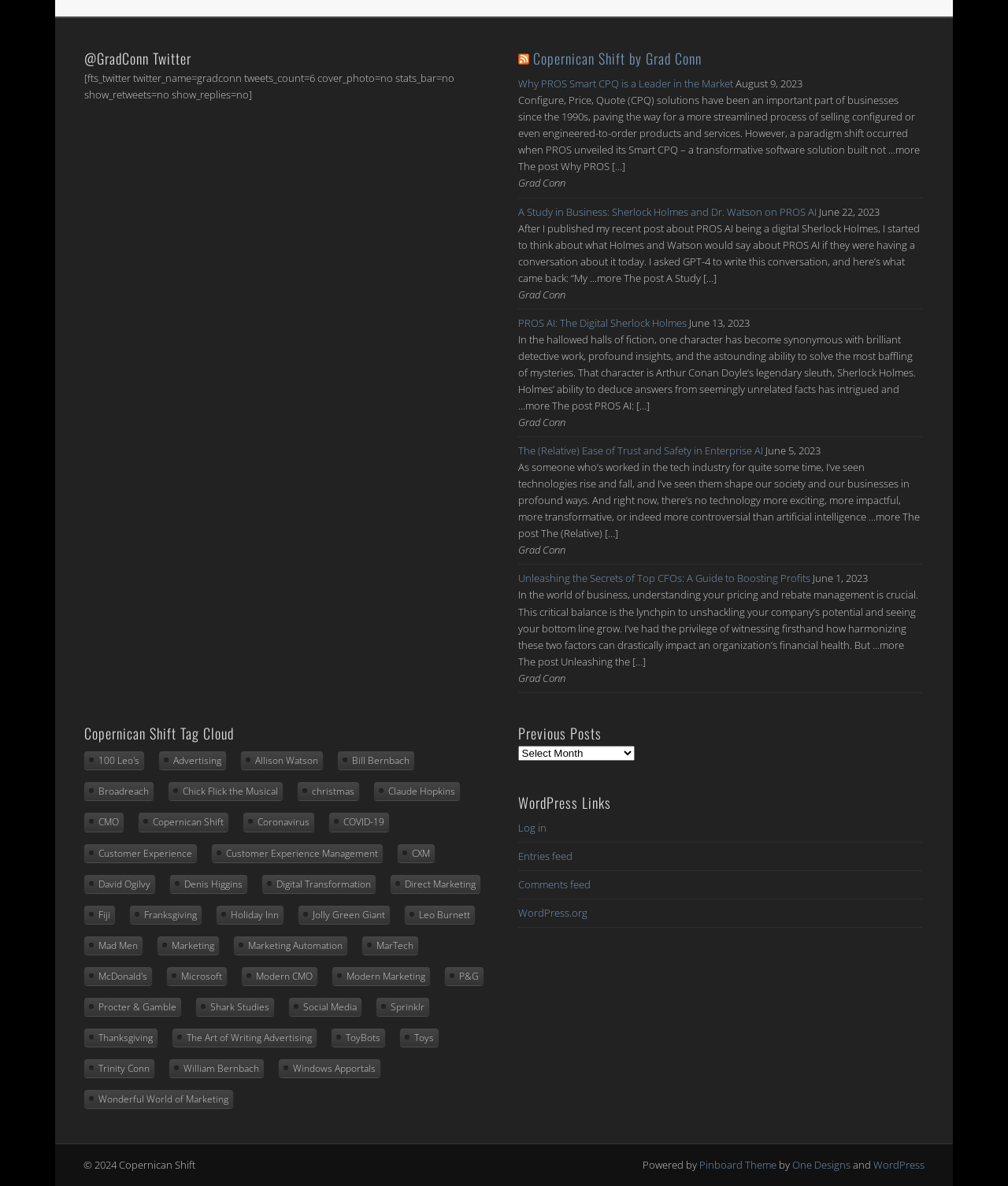Determine the bounding box for the UI element described here: "christmas".

[0.295, 0.66, 0.356, 0.675]